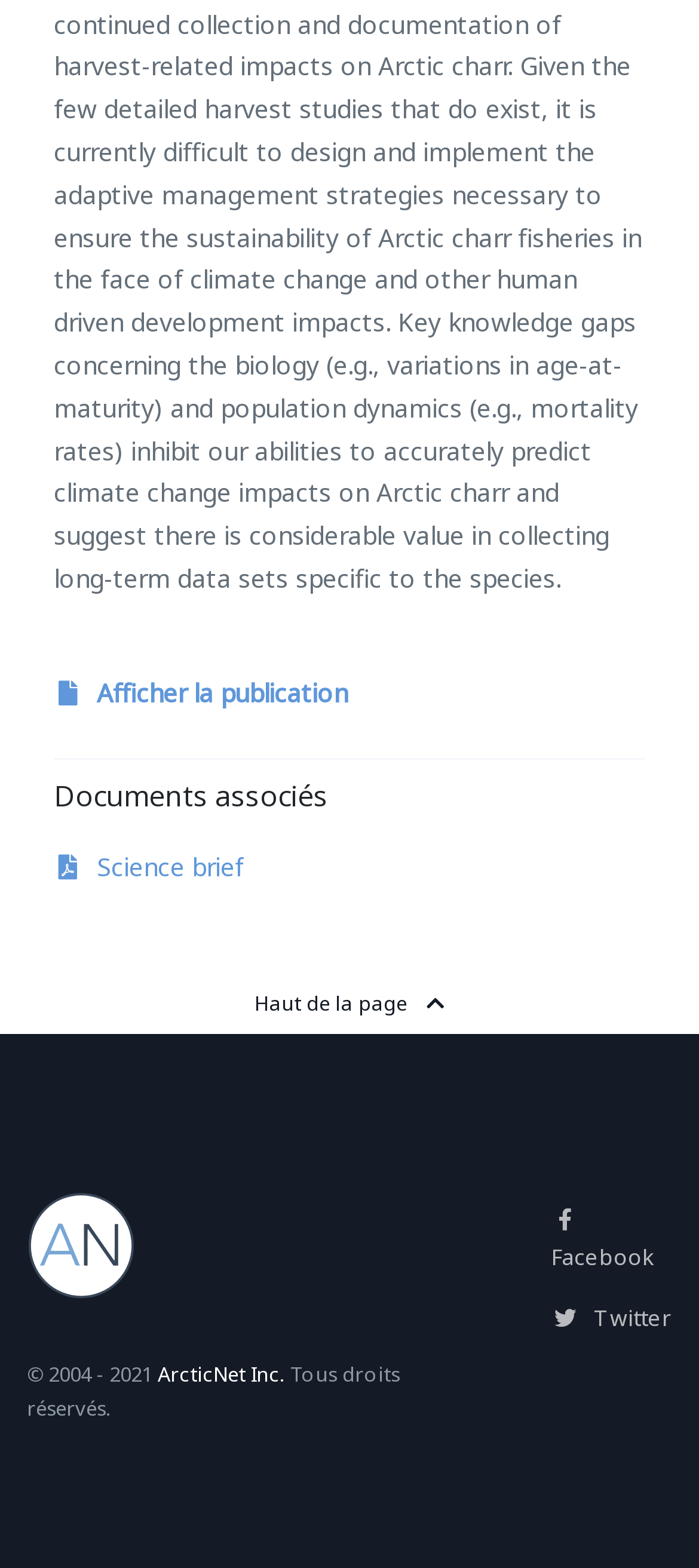What is the name of the document associated with the publication?
Using the image as a reference, answer with just one word or a short phrase.

Science brief